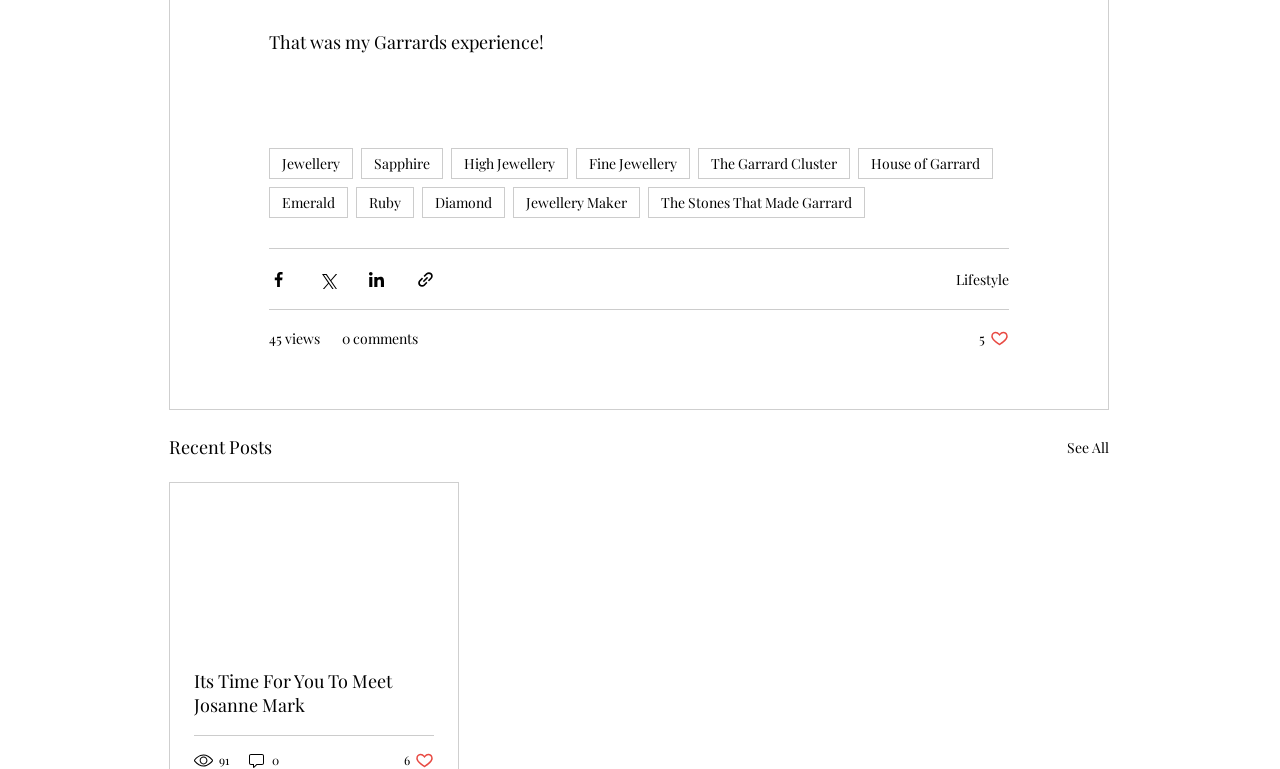Please locate the bounding box coordinates of the element's region that needs to be clicked to follow the instruction: "Read the recent post about Josanne Mark". The bounding box coordinates should be provided as four float numbers between 0 and 1, i.e., [left, top, right, bottom].

[0.152, 0.87, 0.339, 0.933]